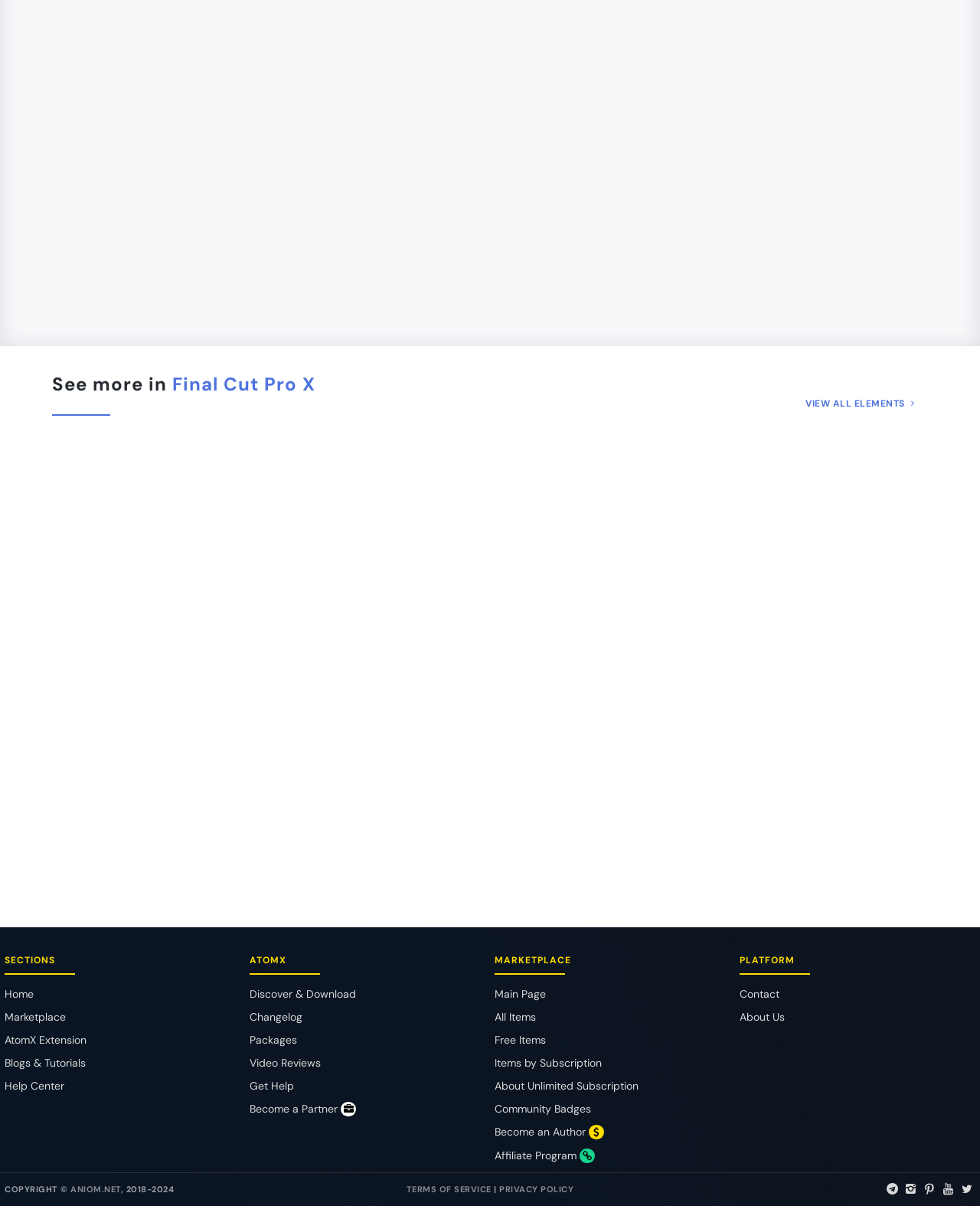Please reply with a single word or brief phrase to the question: 
What is the name of the product with a rating of 5?

Kinetic Typography